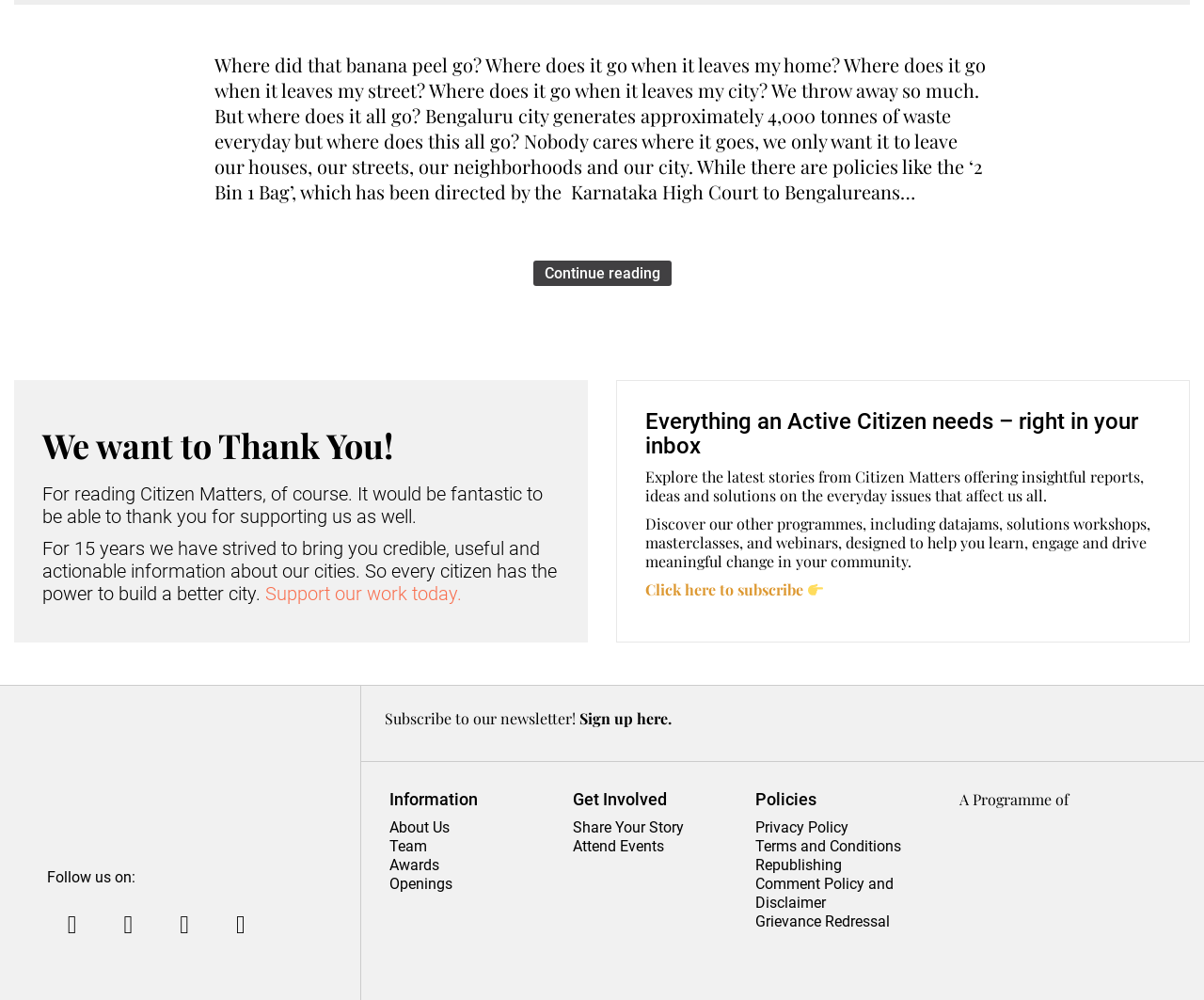What is the topic of the article?
Please ensure your answer is as detailed and informative as possible.

The topic of the article can be inferred from the text 'Where did that banana peel go? ... Bengaluru city generates approximately 4,000 tonnes of waste everyday but where does this all go?' which suggests that the article is discussing waste management.